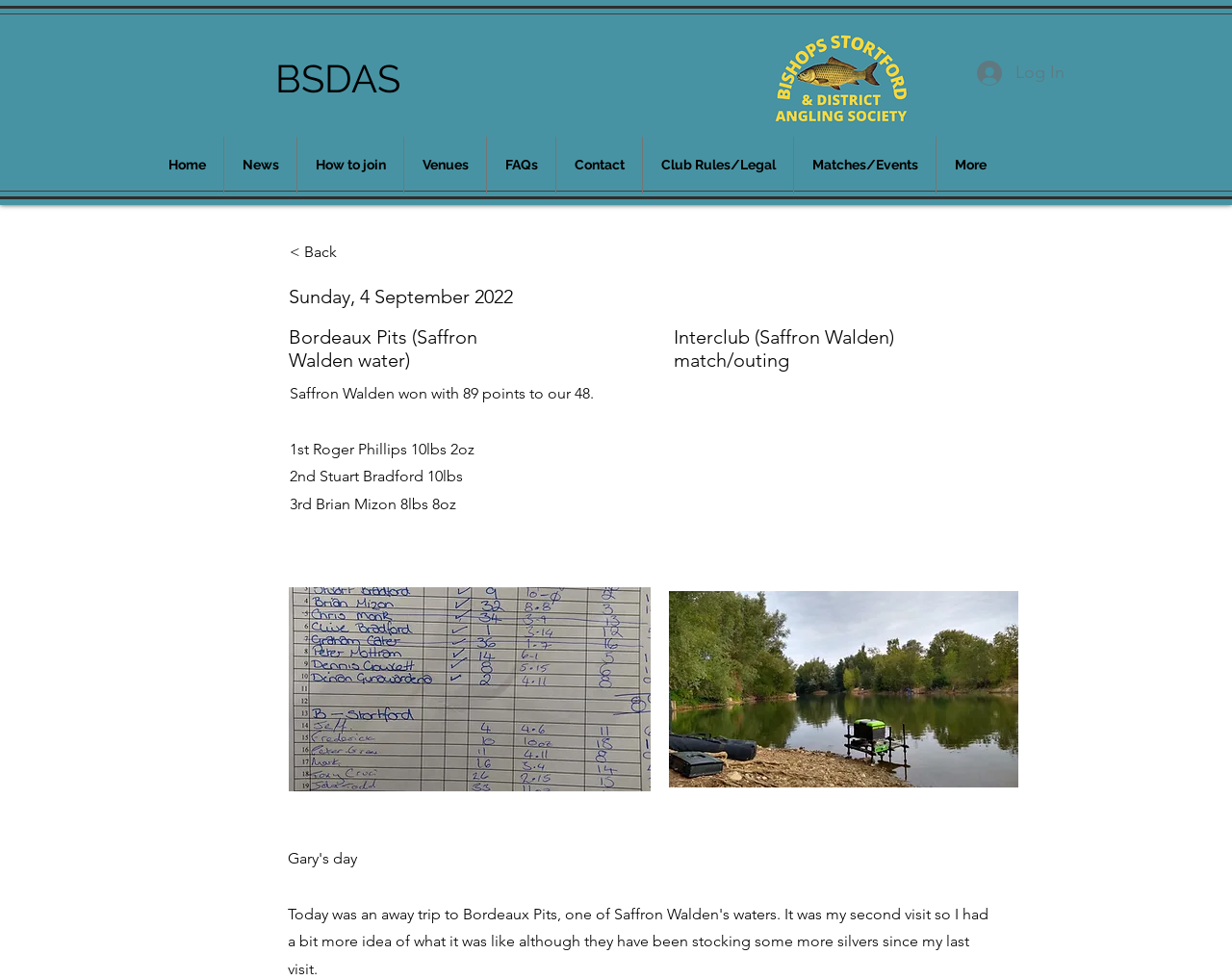Examine the image and give a thorough answer to the following question:
What is the name of the first winner?

From the StaticText element '1st Roger Phillips 10lbs 2oz' at [0.235, 0.449, 0.385, 0.467], we can determine the name of the first winner.